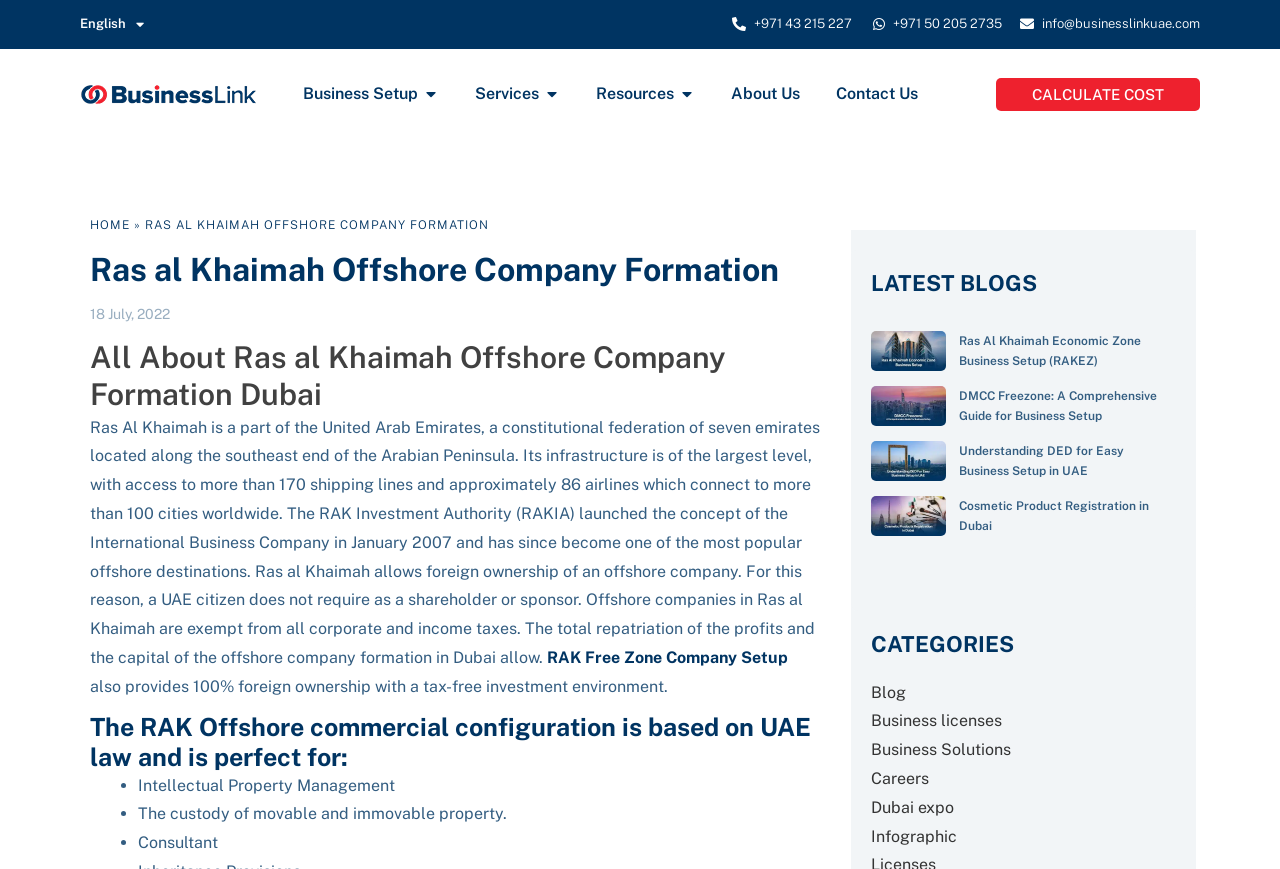Given the description "Saint Louis Roman Catholic Church", determine the bounding box of the corresponding UI element.

None